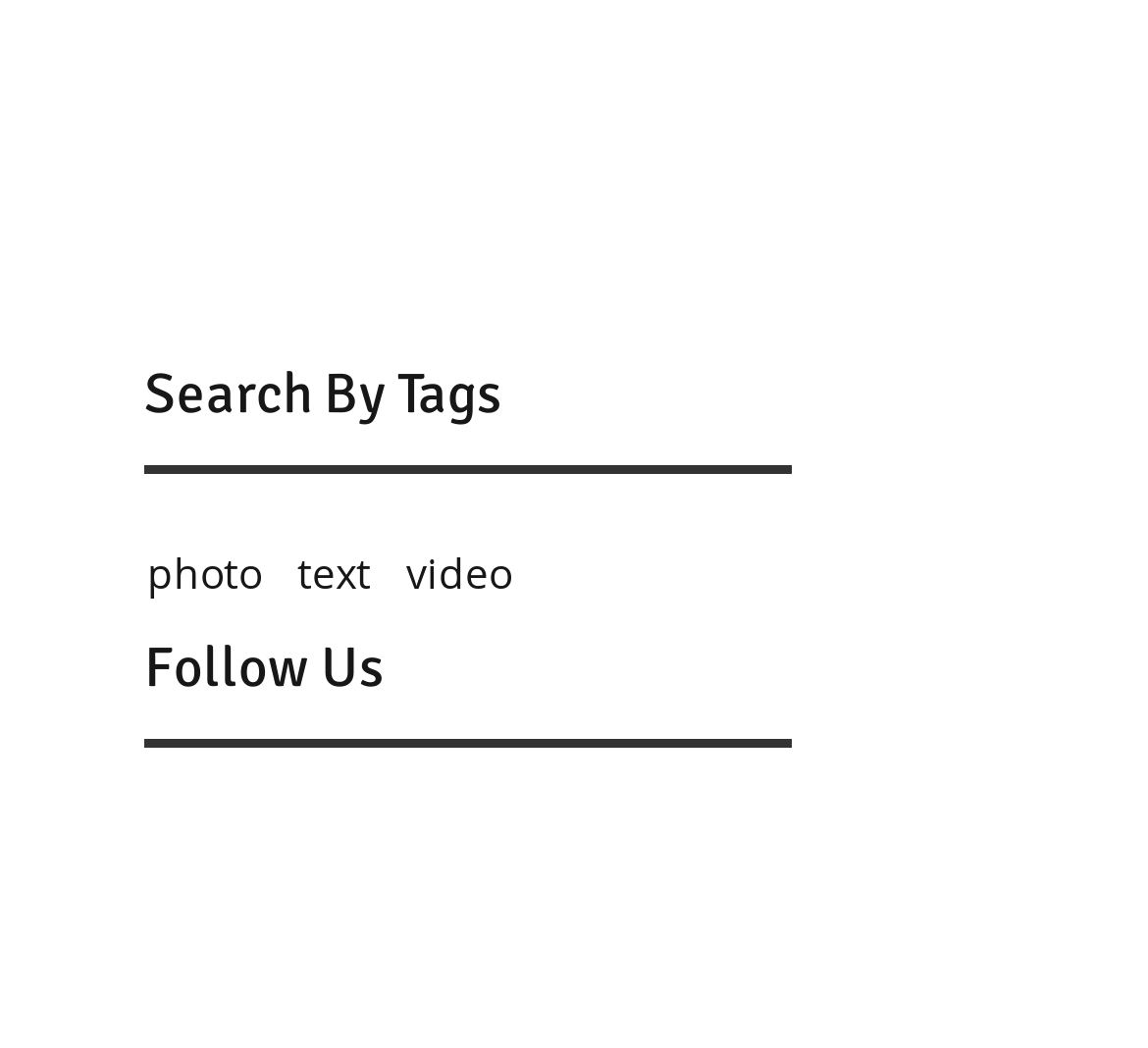What is the purpose of the 'Follow Us' section?
Give a thorough and detailed response to the question.

I inferred the purpose of the 'Follow Us' section by looking at its content, which includes social media links. This section likely allows users to connect with the website's social media profiles.